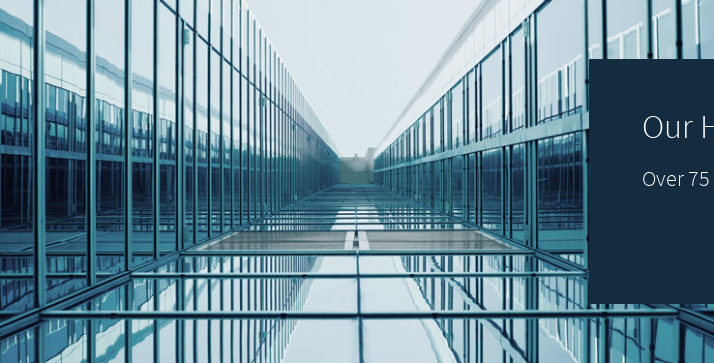Explain the image thoroughly, highlighting all key elements.

The image features a stunning architectural perspective of a contemporary building, showcasing mirrored glass facades that create a striking visual effect through their reflections. The photograph captures the interplay of light and shadow, emphasizing the modern design elements. To the right, there is a textual overlay that reads "Our History" along with a tagline stating "Over 75 Years Leading the Way," highlighting the legacy and experience of a prominent law firm, McConnell Valdés. This image not only represents the firm’s commitment to innovation and progress but also serves as a visual metaphor for its journey and impact over more than seven decades.